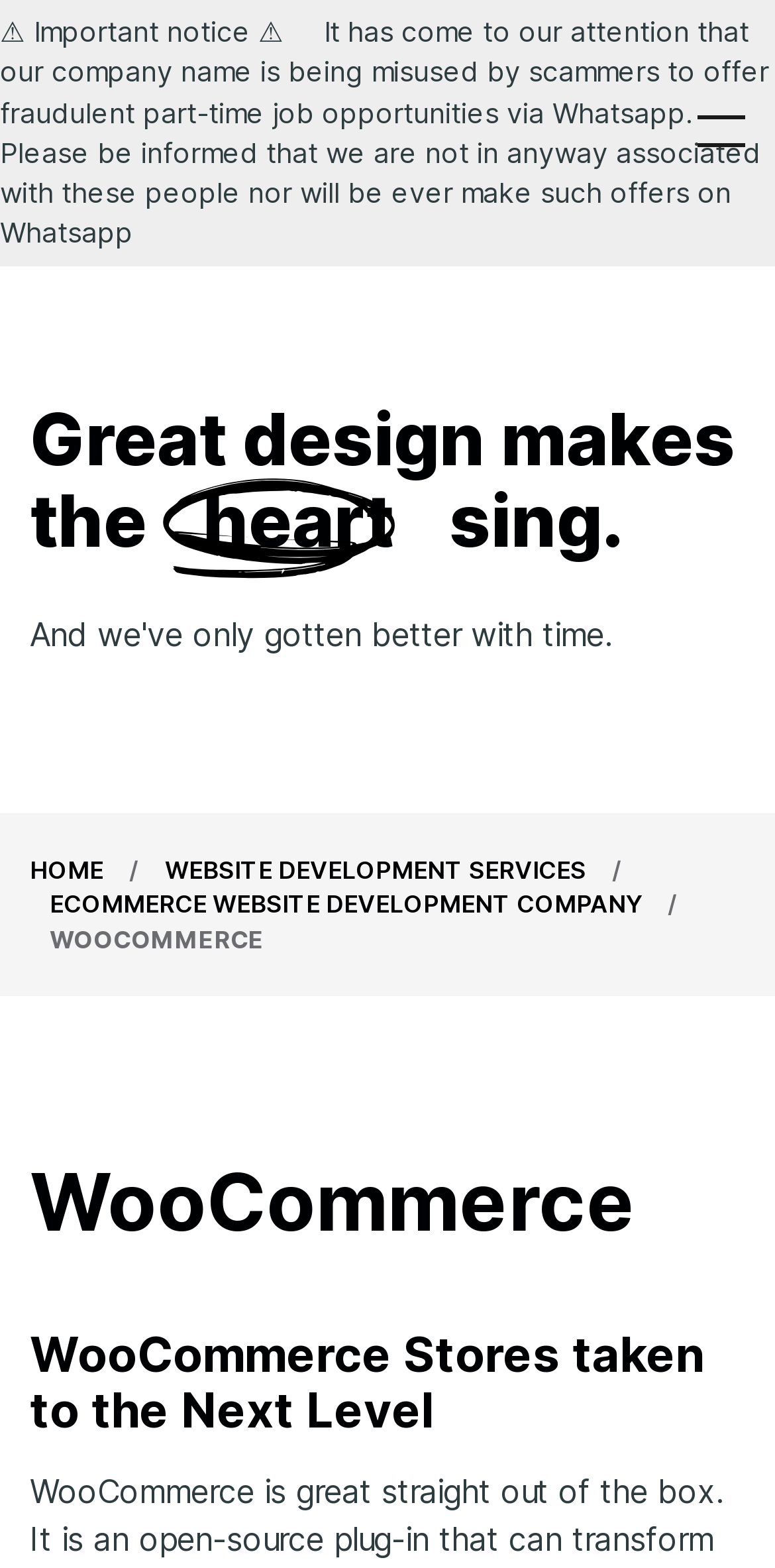Provide the bounding box coordinates for the UI element that is described by this text: "Contact Us". The coordinates should be in the form of four float numbers between 0 and 1: [left, top, right, bottom].

[0.462, 0.055, 0.859, 0.112]